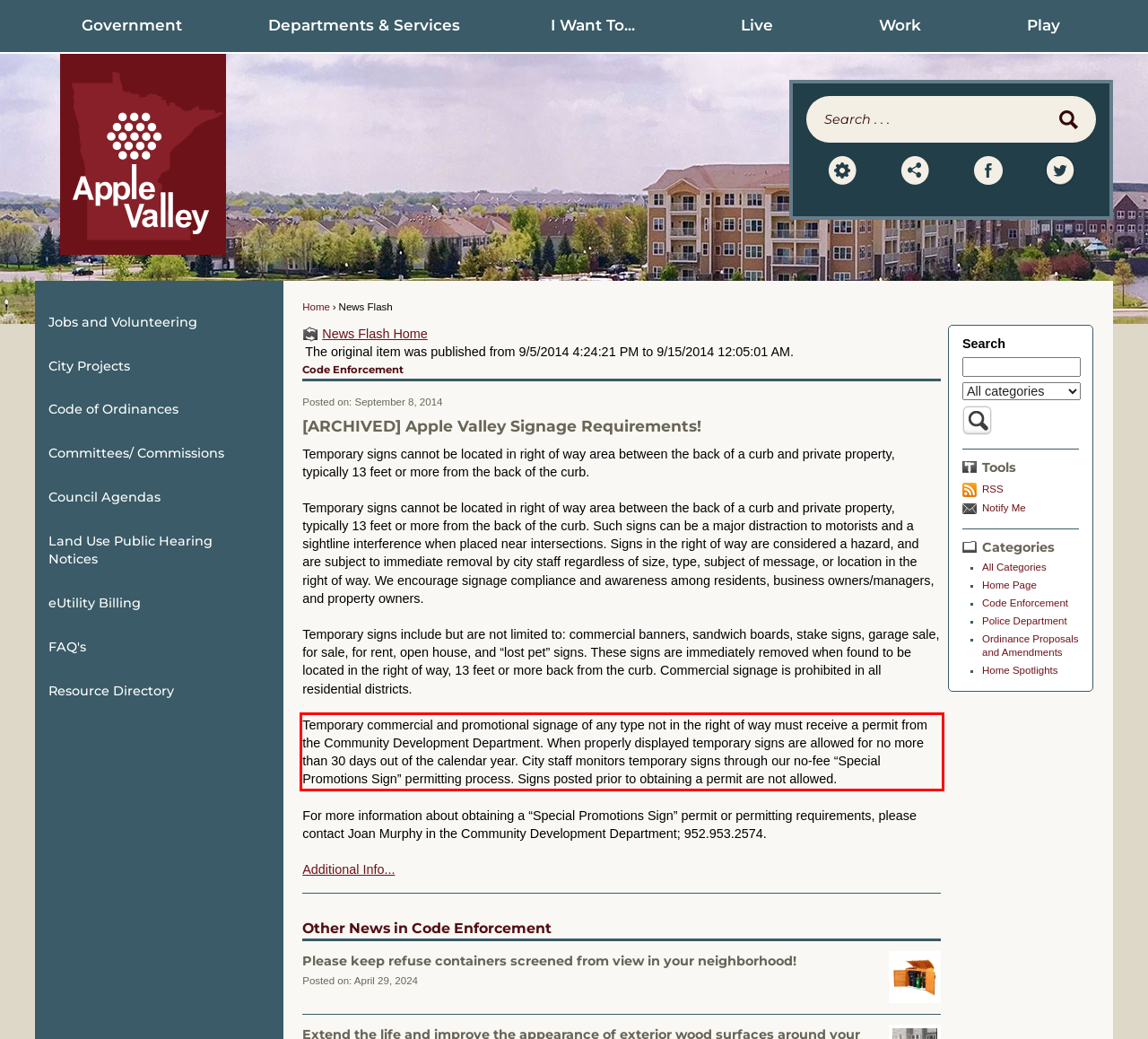The screenshot provided shows a webpage with a red bounding box. Apply OCR to the text within this red bounding box and provide the extracted content.

Temporary commercial and promotional signage of any type not in the right of way must receive a permit from the Community Development Department. When properly displayed temporary signs are allowed for no more than 30 days out of the calendar year. City staff monitors temporary signs through our no-fee “Special Promotions Sign” permitting process. Signs posted prior to obtaining a permit are not allowed.